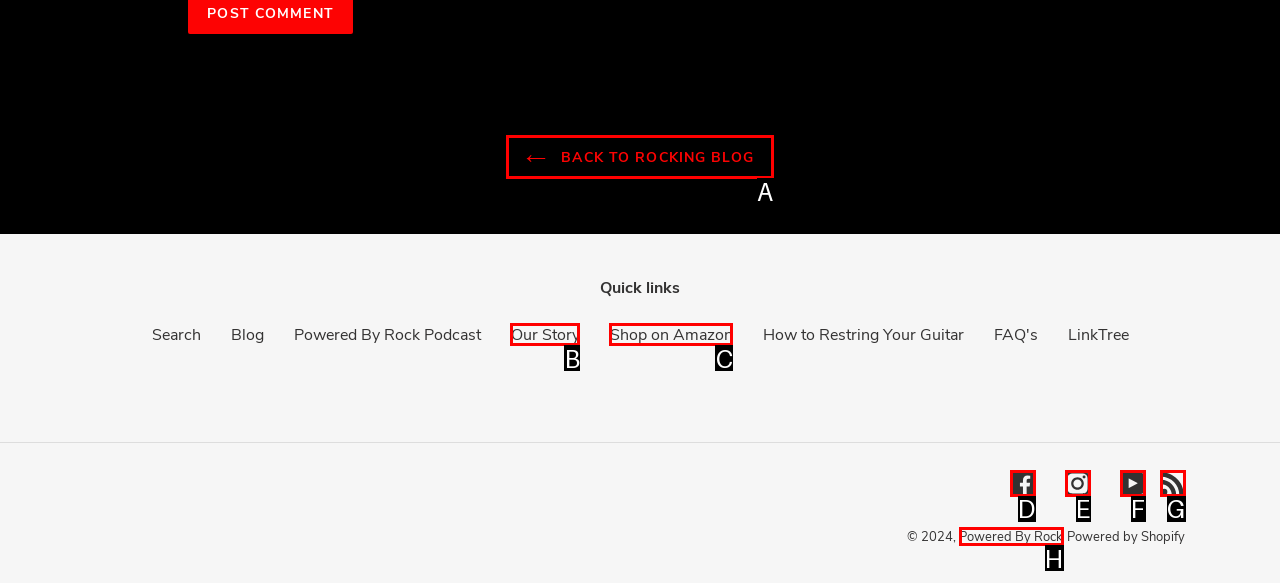Provide the letter of the HTML element that you need to click on to perform the task: go back to rocking blog.
Answer with the letter corresponding to the correct option.

A